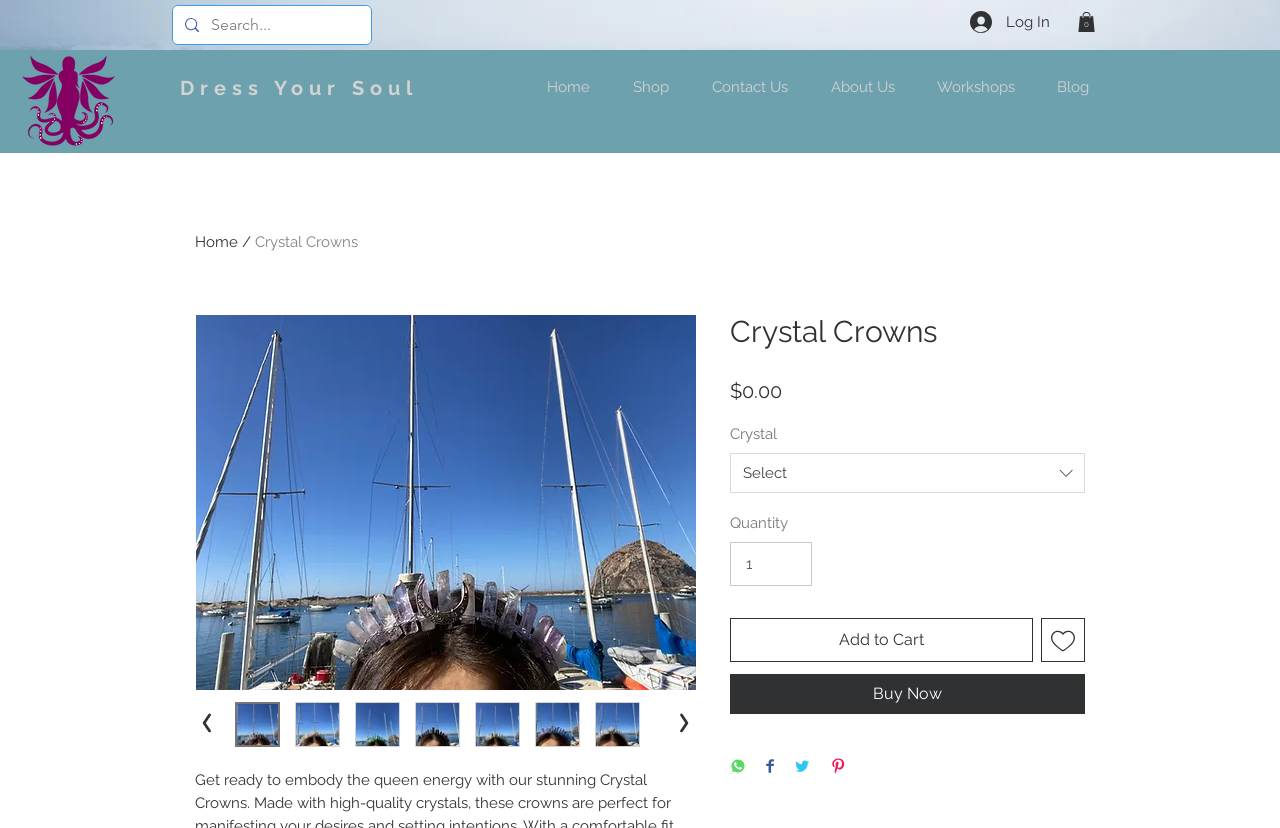Determine the bounding box coordinates of the element's region needed to click to follow the instruction: "Add Crystal Crowns to cart". Provide these coordinates as four float numbers between 0 and 1, formatted as [left, top, right, bottom].

[0.57, 0.746, 0.807, 0.799]